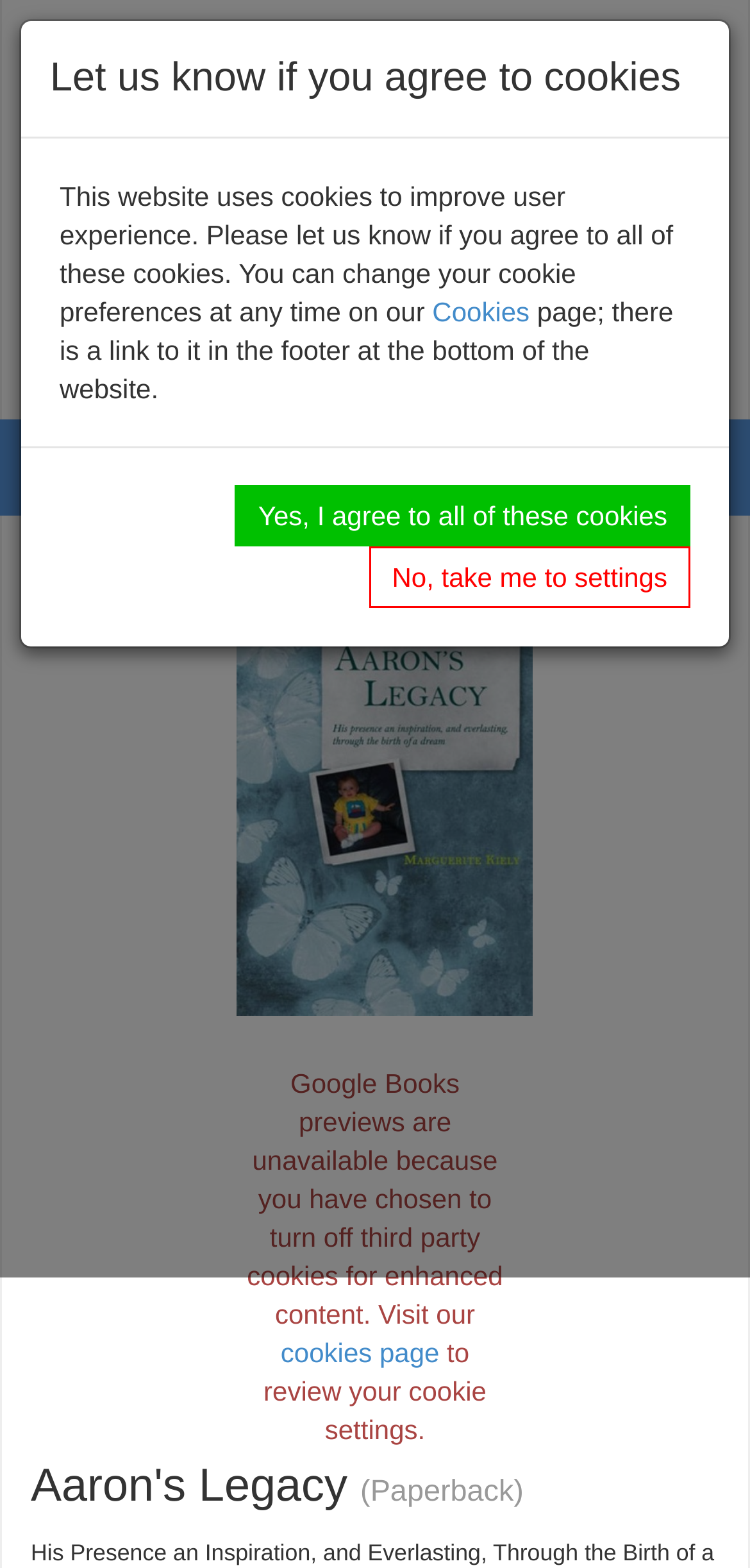Answer the following query with a single word or phrase:
What is the image above the 'Aaron's Legacy' link?

Rainbow